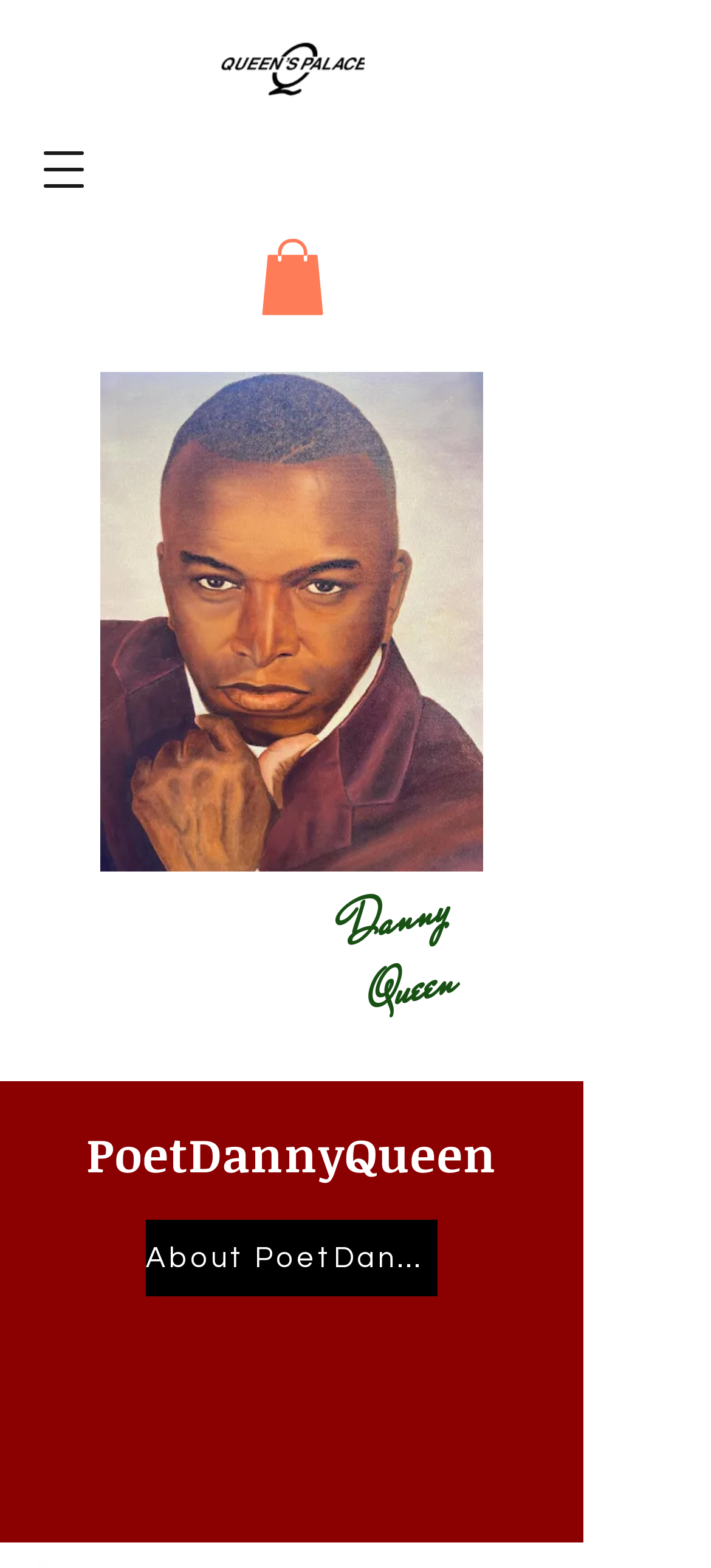Give a one-word or phrase response to the following question: What is the logo above the navigation menu?

QueensPalaceLogo